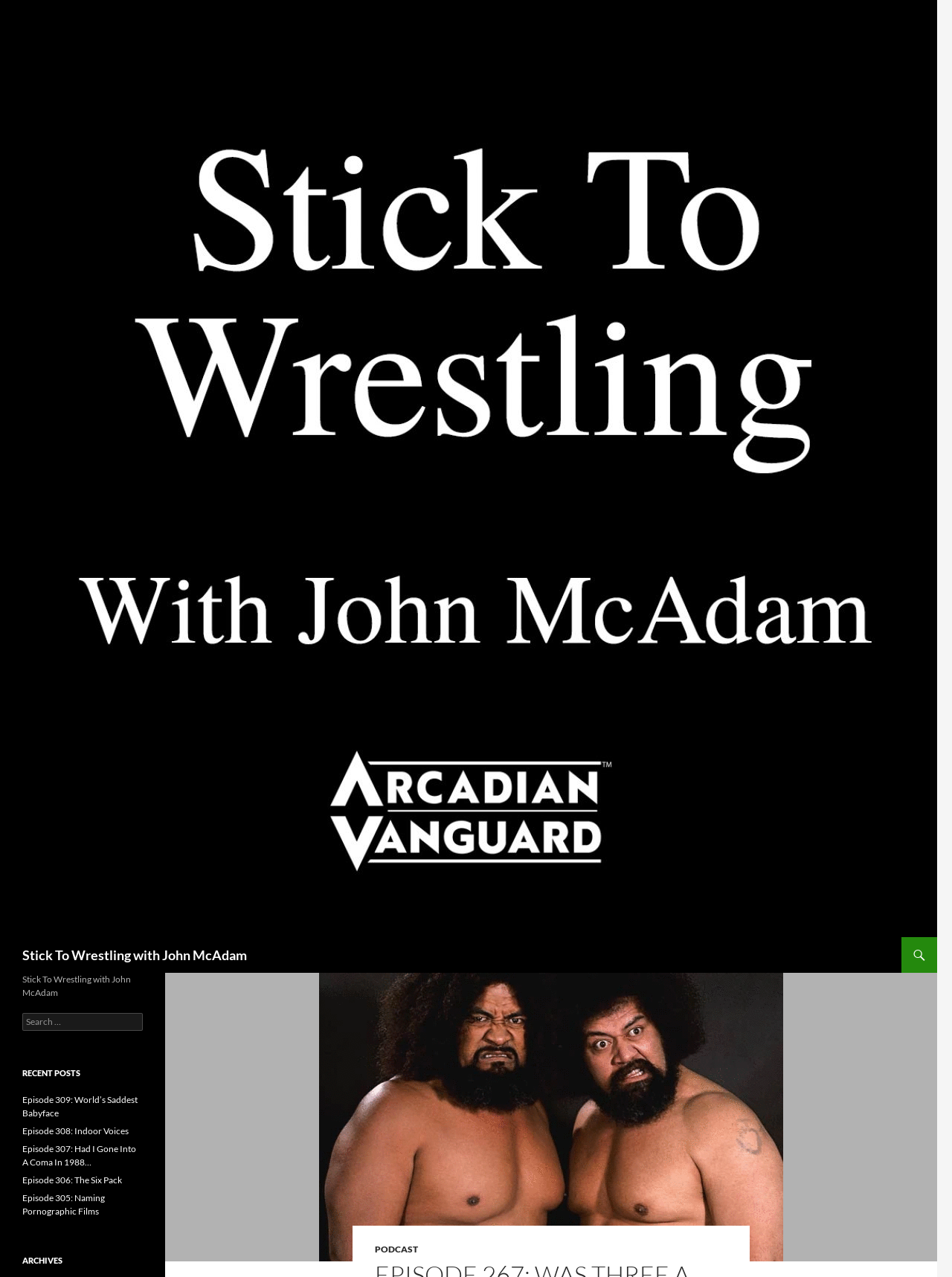Provide an in-depth caption for the elements present on the webpage.

This webpage is about the podcast "Stick To Wrestling with John McAdam". At the top, there is a large image with the podcast's logo, taking up most of the width. Below the image, there are two headings with the same text "Stick To Wrestling with John McAdam", one of which is a link. 

To the right of the image, there is a search bar with a label "Search for:" and a search box. Below the search bar, there are several links to recent podcast episodes, including "Episode 309: World’s Saddest Babyface", "Episode 308: Indoor Voices", and a few more. 

At the bottom of the page, there is a heading "ARCHIVES". On the top-right corner, there is a link "SKIP TO CONTENT" and a link "PODCAST". On the top-left corner, there is a link "Search" that expands to a search container.